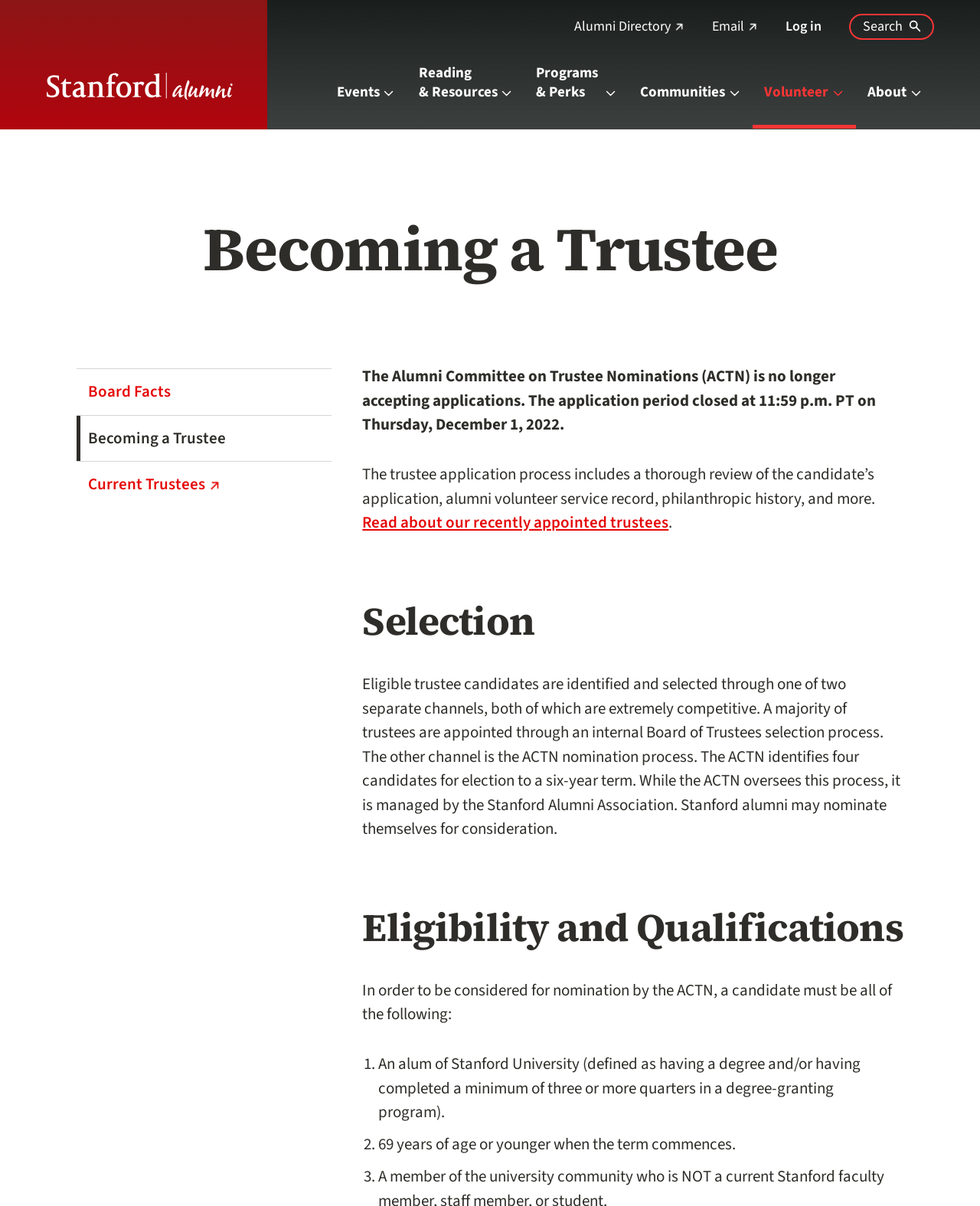Using the information in the image, give a detailed answer to the following question: What is the minimum number of quarters required to be considered an alum of Stanford University?

The minimum number of quarters required can be found in the 'Eligibility and Qualifications' section, where it says 'having completed a minimum of three or more quarters in a degree-granting program' as one of the qualifications to be considered an alum of Stanford University.